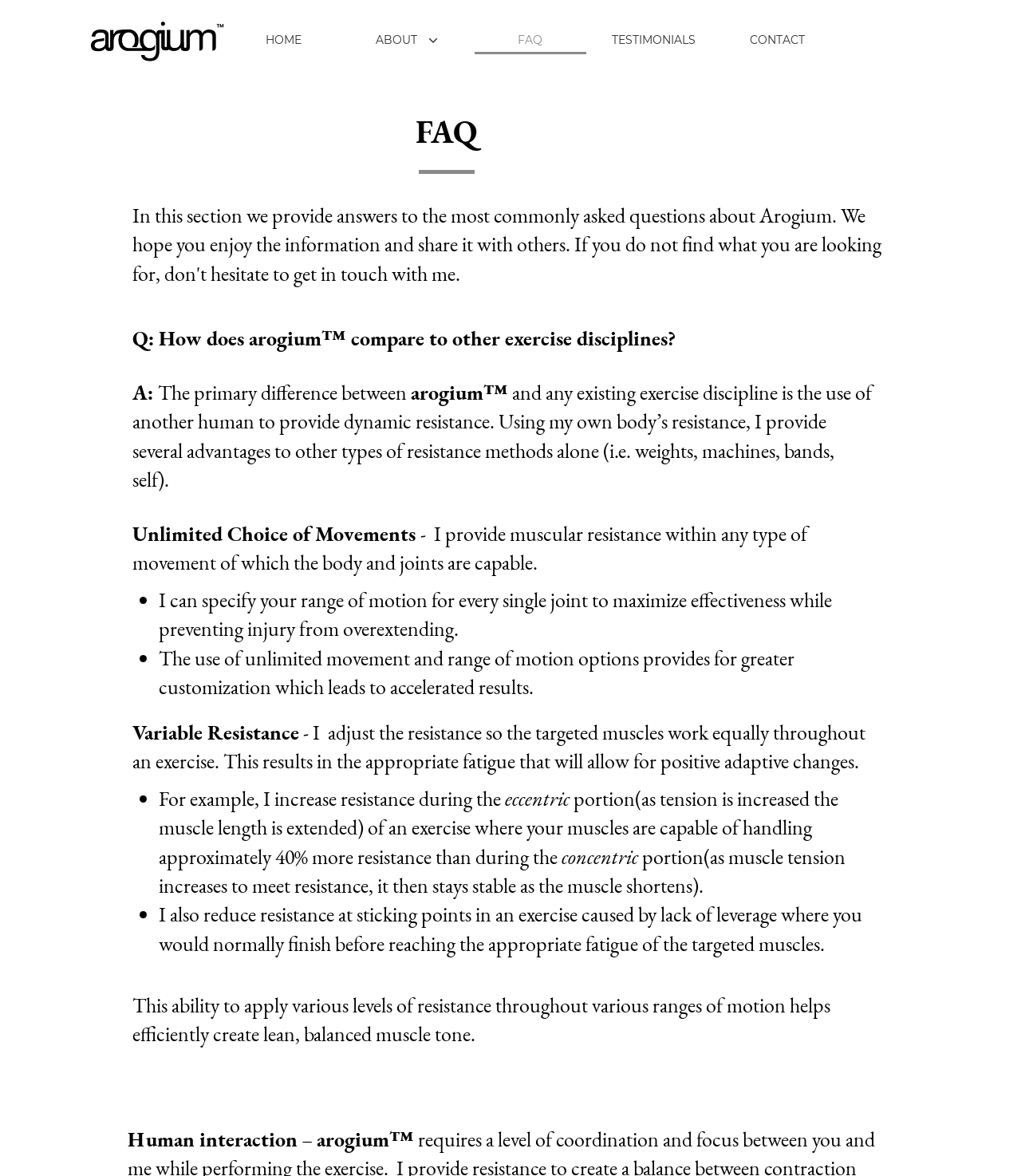Analyze and describe the webpage in a detailed narrative.

The webpage is a FAQ page for arogium.com, with a navigation menu at the top consisting of five links: "HOME", "ABOUT", "FAQ", "TESTIMONIALS", and "CONTACT". 

Below the navigation menu, there is a heading "FAQ" in a prominent position. The main content of the page is a series of questions and answers. The first question is "Q: How does arogium™ compare to other exercise disciplines?" and the answer is a long paragraph explaining the primary difference between arogium™ and other exercise disciplines, which is the use of another human to provide dynamic resistance.

The answer is divided into several sections, each with a bullet point, explaining the advantages of arogium™, including unlimited choice of movements, variable resistance, and human interaction. Each section has a brief description, and some of them have additional explanations or examples.

The layout of the page is organized, with clear headings and concise text. The navigation menu is at the top, and the main content is below it, with each question and answer section clearly separated.